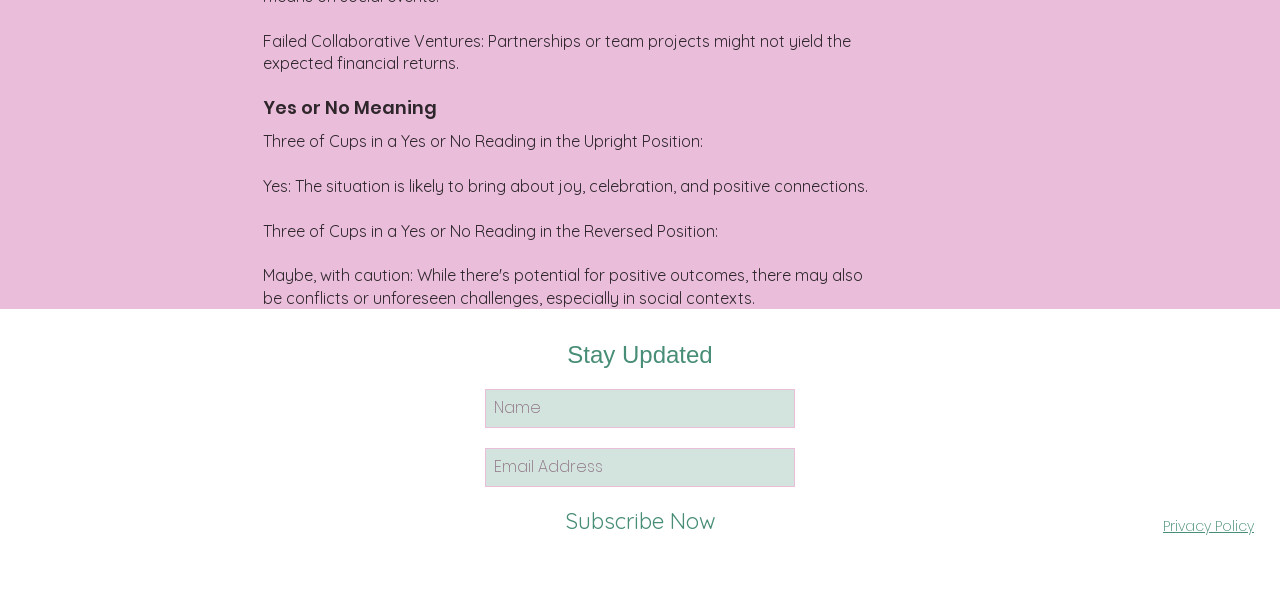Look at the image and answer the question in detail:
What is the position of the 'Pinterest' link?

The 'Pinterest' link has a bounding box coordinate of [0.032, 0.852, 0.05, 0.891], which indicates that it is located at the bottom left of the webpage.